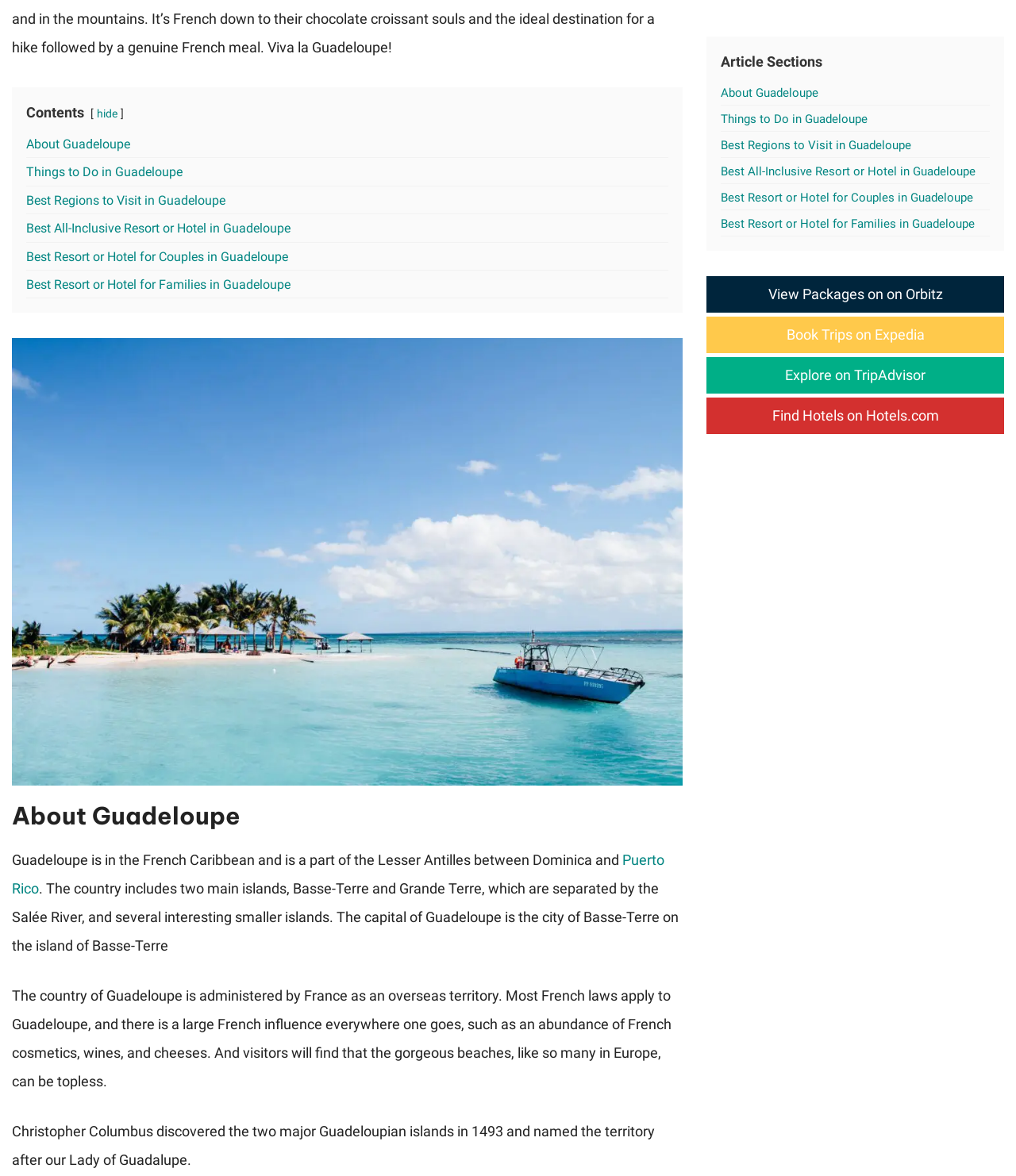Determine the bounding box for the UI element as described: "Explore on TripAdvisor". The coordinates should be represented as four float numbers between 0 and 1, formatted as [left, top, right, bottom].

[0.695, 0.304, 0.988, 0.335]